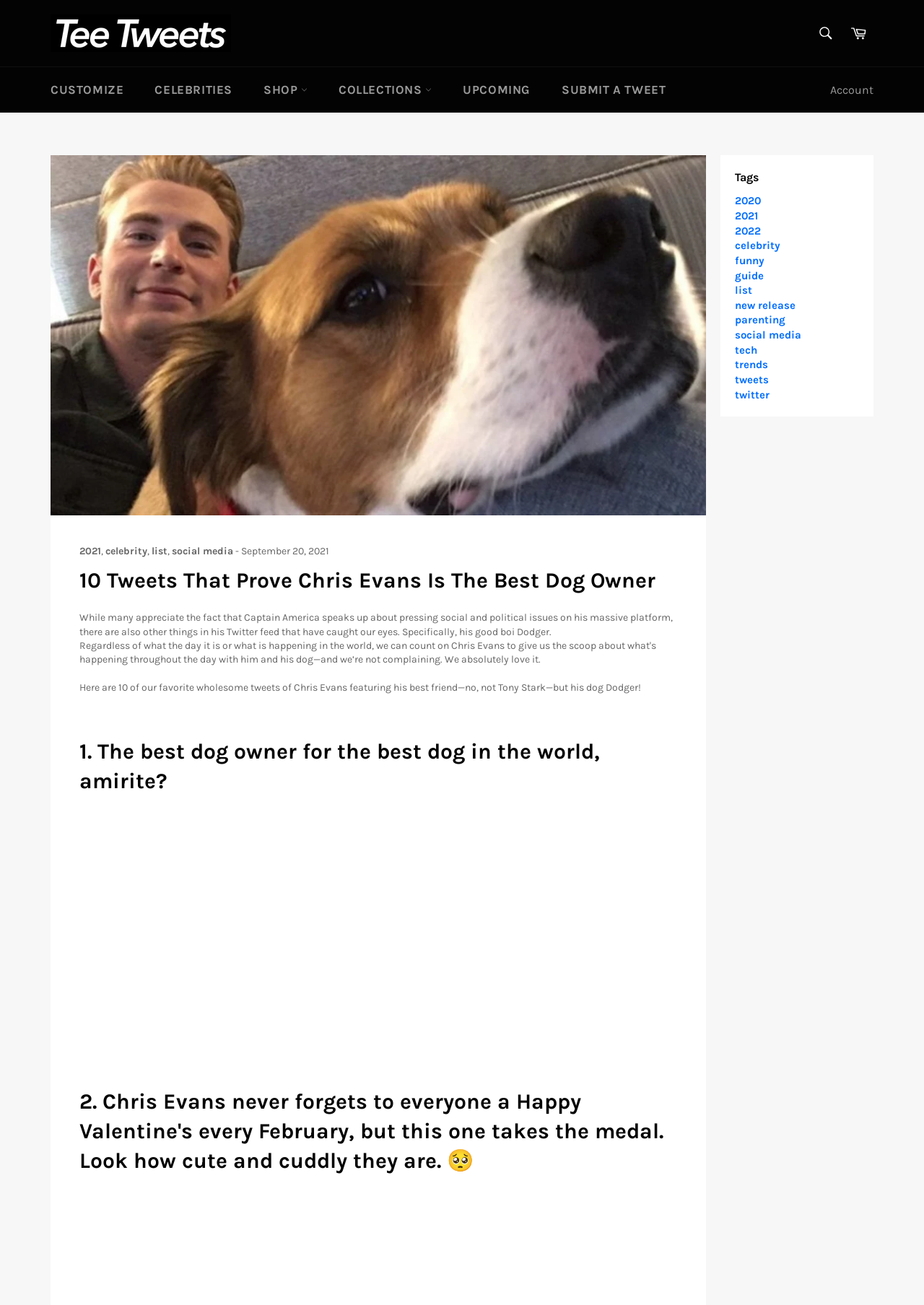Explain in detail what you observe on this webpage.

This webpage is about Chris Evans, a Hollywood actor, and his tweets about his dog Dodger. At the top, there is a navigation bar with links to "Tee Tweets", "Cart", "CUSTOMIZE", "CELEBRITIES", "SHOP", "COLLECTIONS", "UPCOMING", "SUBMIT A TWEET", and "Account". Below the navigation bar, there is a large image of Chris Evans with his dog Dodger.

The main content of the webpage is an article titled "10 Tweets That Prove Chris Evans Is The Best Dog Owner". The article starts with a brief introduction to Chris Evans' Twitter feed, mentioning that he not only speaks up about social and political issues but also shares wholesome tweets about his dog Dodger. The article then presents 10 tweets from Chris Evans, each with a heading and an image. The tweets are about Chris Evans' interactions with his dog Dodger, showcasing their special bond.

On the right side of the webpage, there is a section titled "Tags" with links to various categories such as "2020", "2021", "2022", "celebrity", "funny", "guide", "list", "new release", "parenting", "social media", "tech", "trends", "tweets", and "twitter".